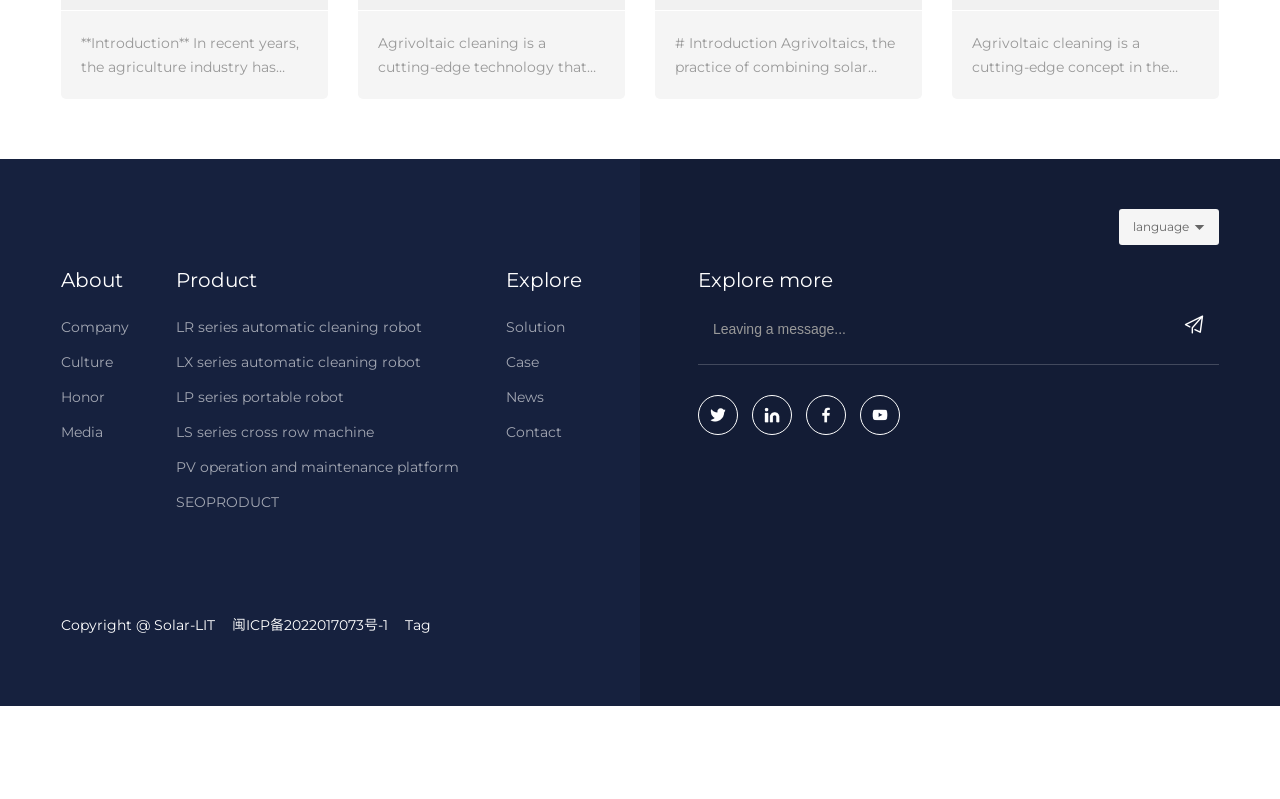Utilize the information from the image to answer the question in detail:
What is the copyright information of the webpage?

The webpage has a copyright notice at the bottom, which states 'Copyright @ Solar-LIT'. This indicates that the content and intellectual property of the webpage are owned by Solar-LIT.